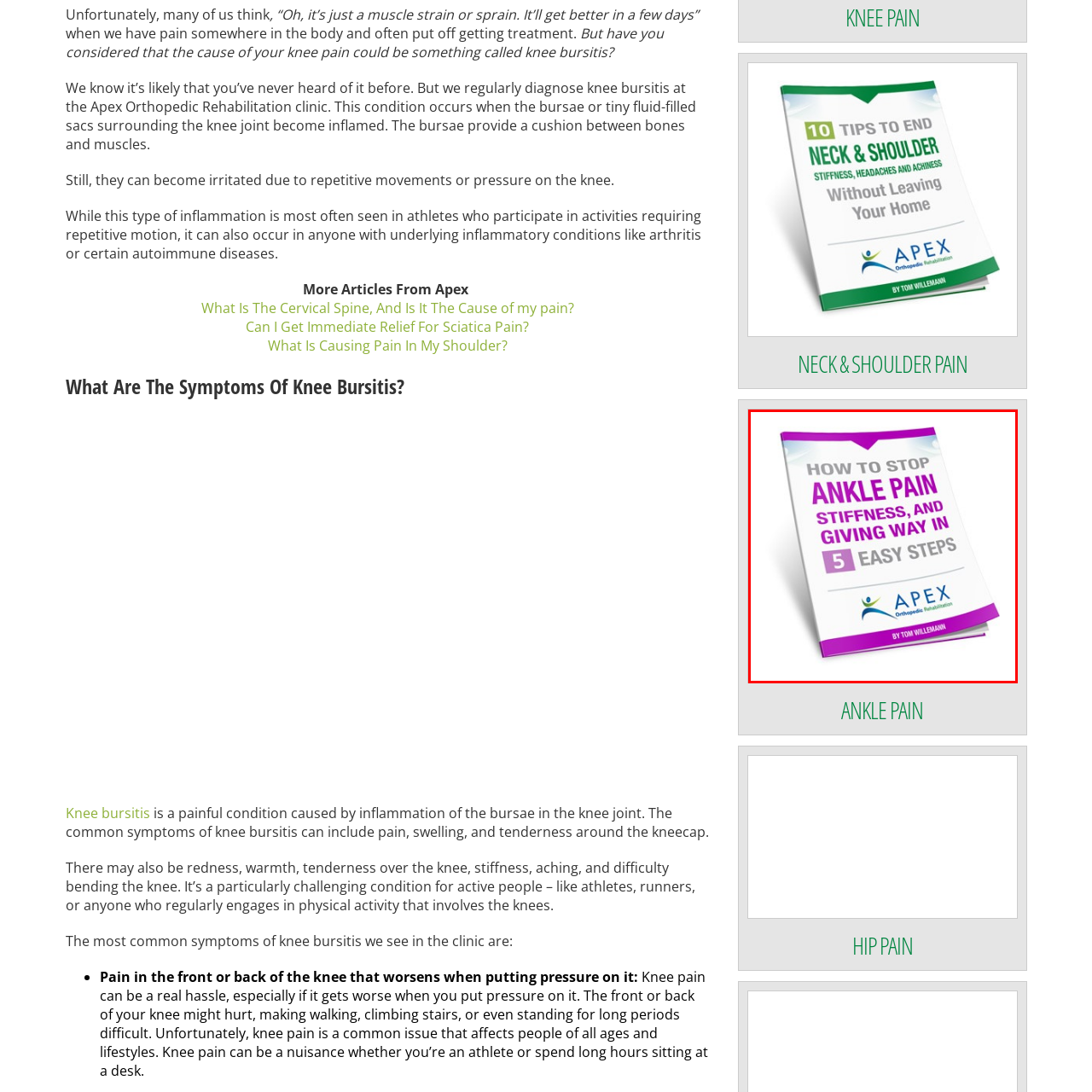Who is the author of the pamphlet?
Carefully scrutinize the image inside the red bounding box and generate a comprehensive answer, drawing from the visual content.

According to the caption, the pamphlet is authored by Tom Willemann, which is explicitly stated as part of the publication information.